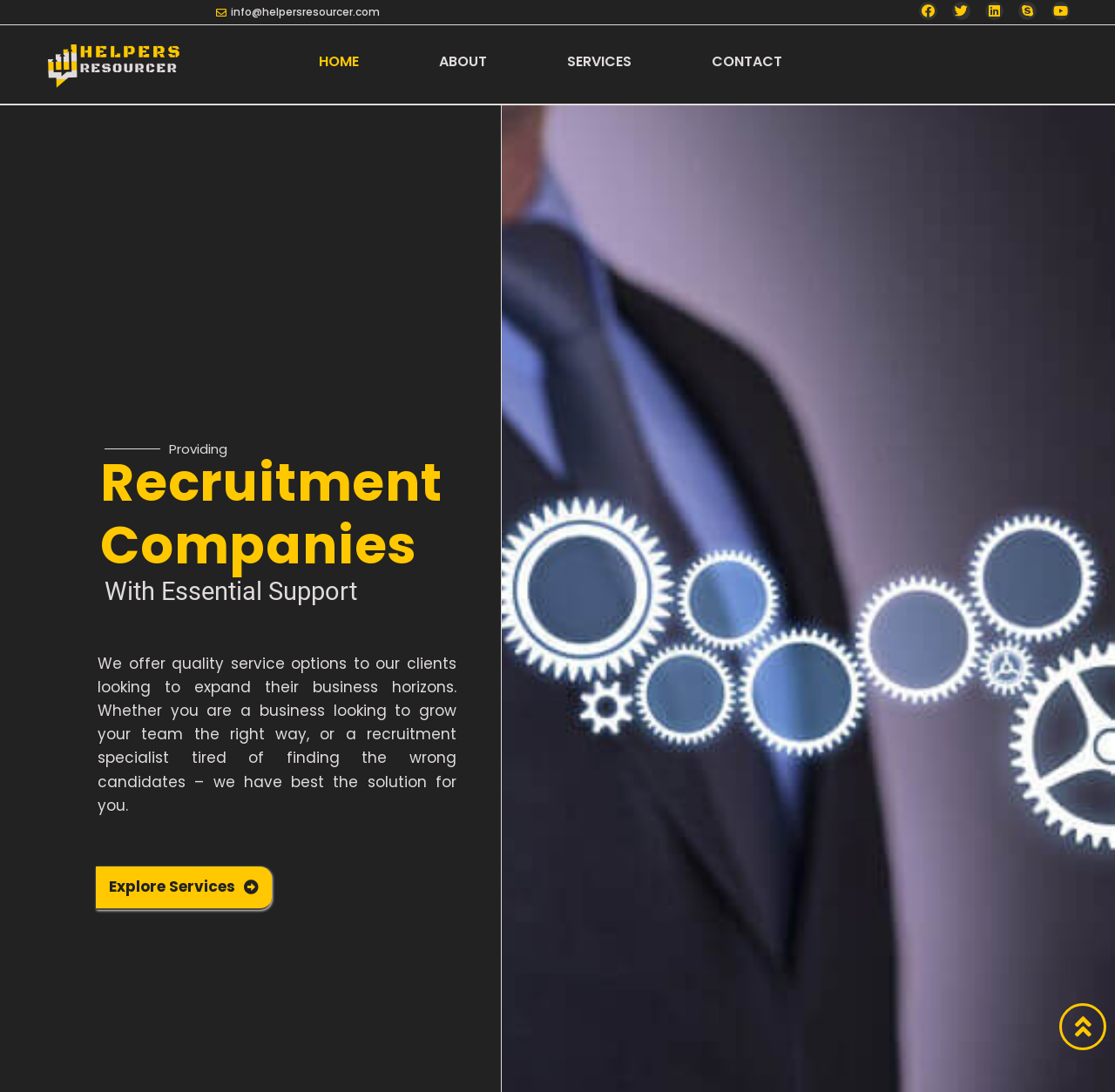Generate a thorough caption detailing the webpage content.

The webpage is about Helpers Resourcer, a company that provides quality services. At the top left, there is a link to the company's email address, info@helpersresourcer.com. On the top right, there are five social media links, including Facebook, Twitter, Linkedin, Skype, and Youtube, aligned horizontally. 

Below the social media links, there is a navigation menu with four links: HOME, ABOUT, SERVICES, and CONTACT, spaced evenly apart. 

The main content of the webpage starts with a heading "Recruitment Companies" followed by another heading "With Essential Support" below it. 

To the right of the headings, there is a paragraph of text that describes the company's services, stating that they offer quality service options to clients looking to expand their business horizons. 

Below the paragraph, there is a button labeled "Explore Services".